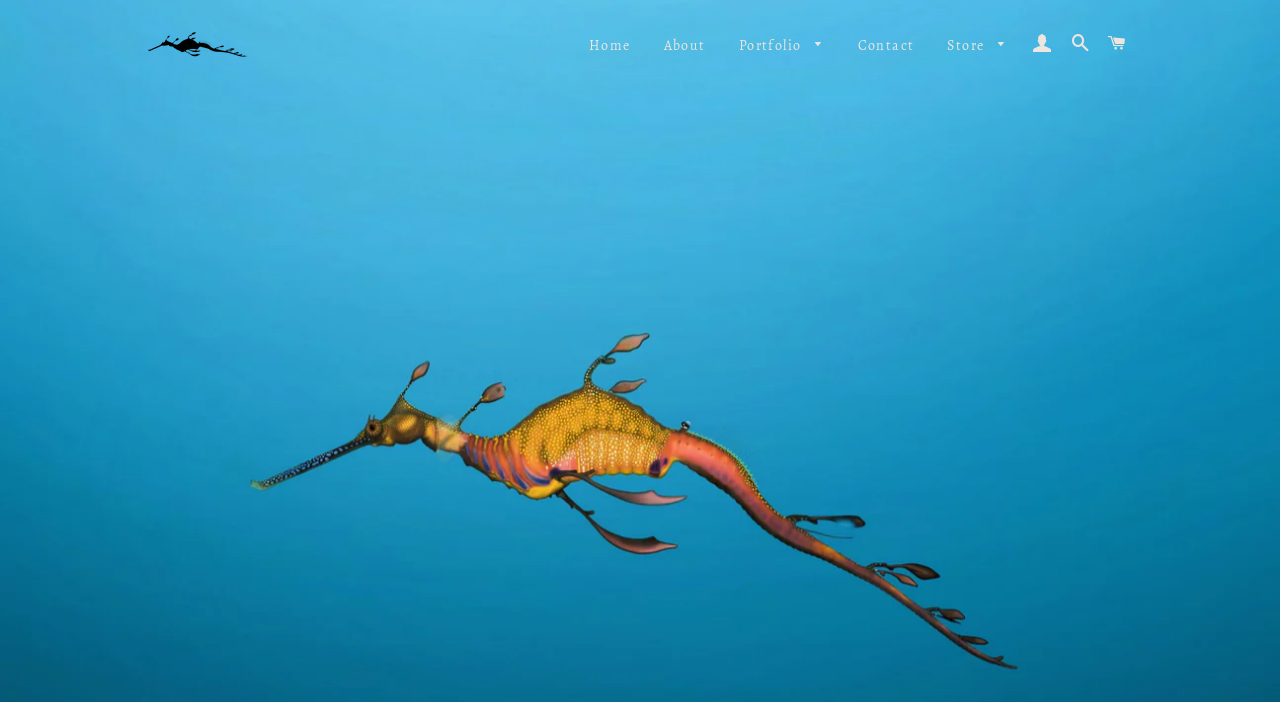What is the purpose of the 'Cart' link?
Use the screenshot to answer the question with a single word or phrase.

To view shopping cart